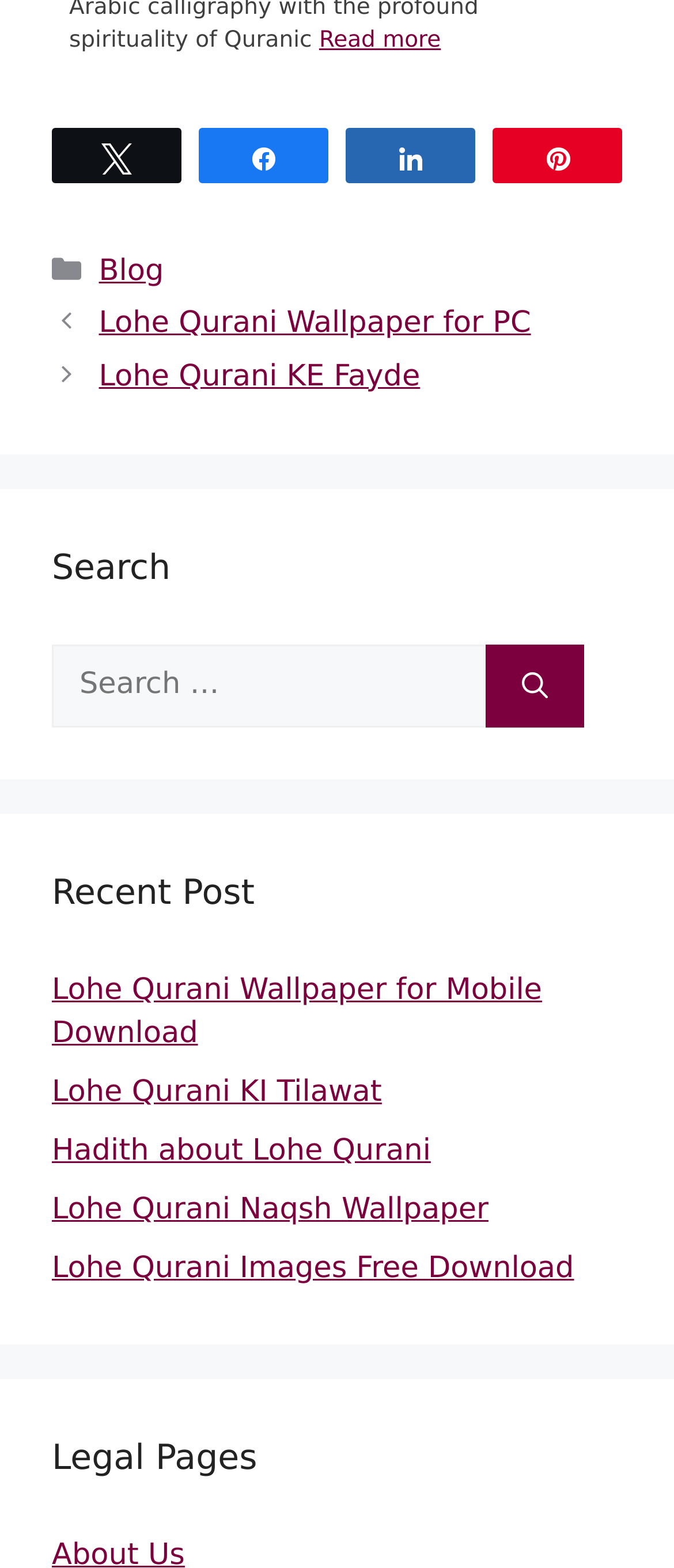How many recent posts are listed?
From the image, respond using a single word or phrase.

5